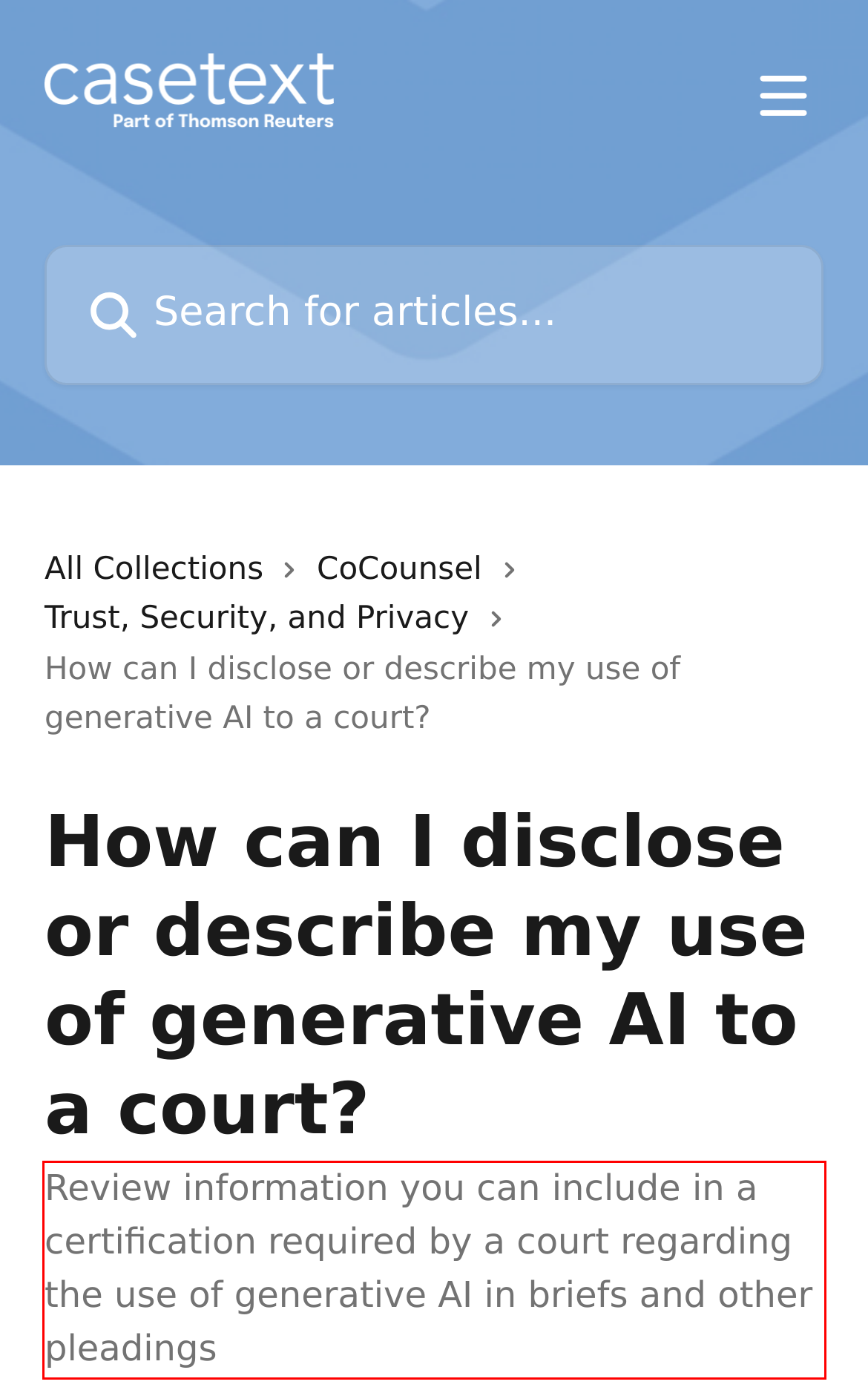You are provided with a webpage screenshot that includes a red rectangle bounding box. Extract the text content from within the bounding box using OCR.

Review information you can include in a certification required by a court regarding the use of generative AI in briefs and other pleadings